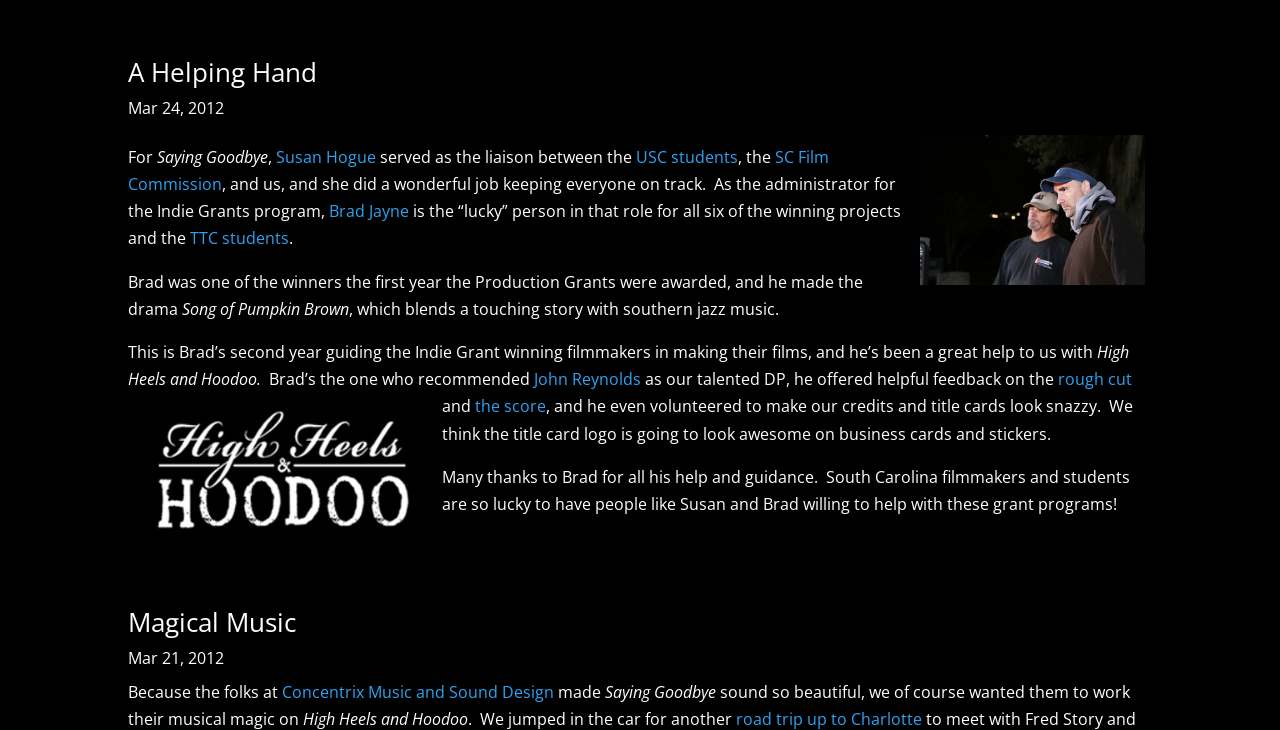Predict the bounding box coordinates of the area that should be clicked to accomplish the following instruction: "Click on 'road trip up to Charlotte'". The bounding box coordinates should consist of four float numbers between 0 and 1, i.e., [left, top, right, bottom].

[0.575, 0.97, 0.72, 1.0]